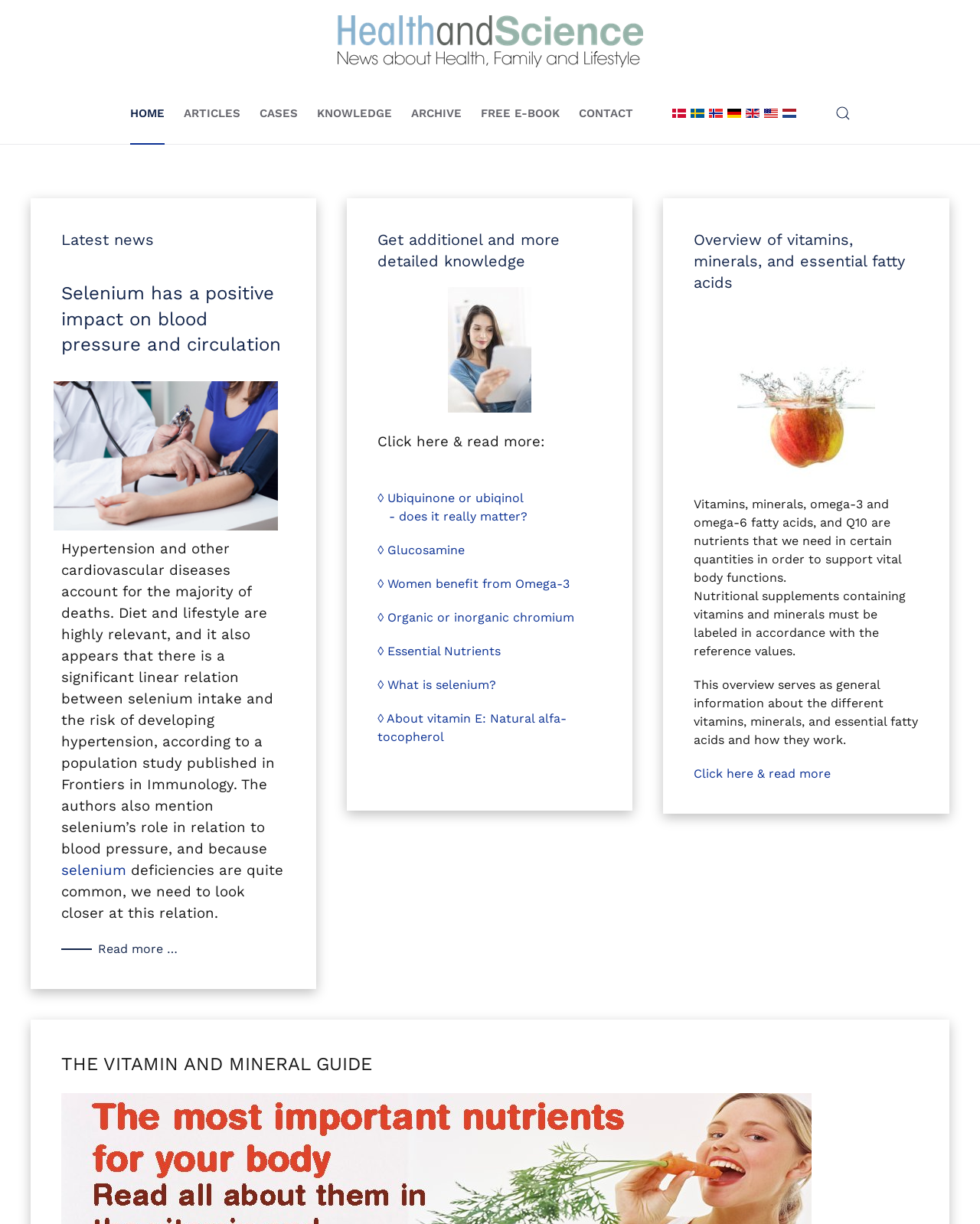Answer the question briefly using a single word or phrase: 
Is there a search function on this webpage?

Yes